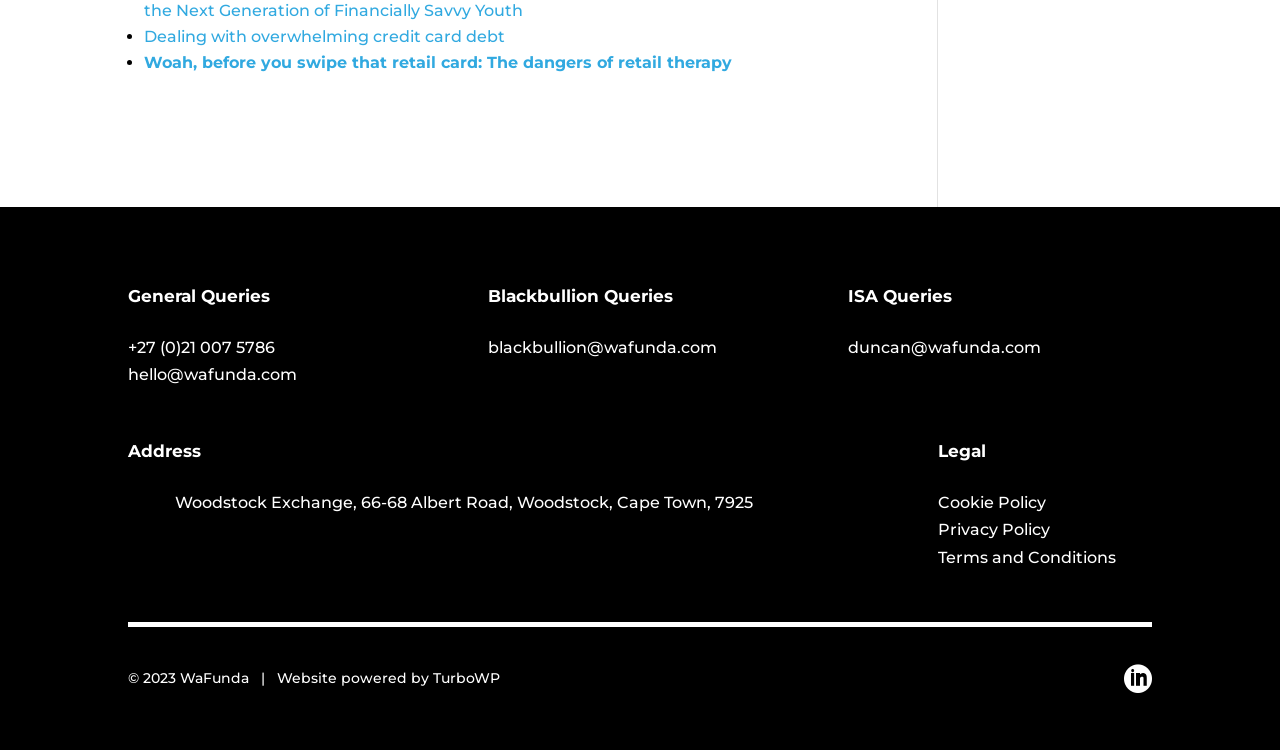Using the webpage screenshot and the element description Terms and Conditions, determine the bounding box coordinates. Specify the coordinates in the format (top-left x, top-left y, bottom-right x, bottom-right y) with values ranging from 0 to 1.

[0.733, 0.73, 0.872, 0.756]